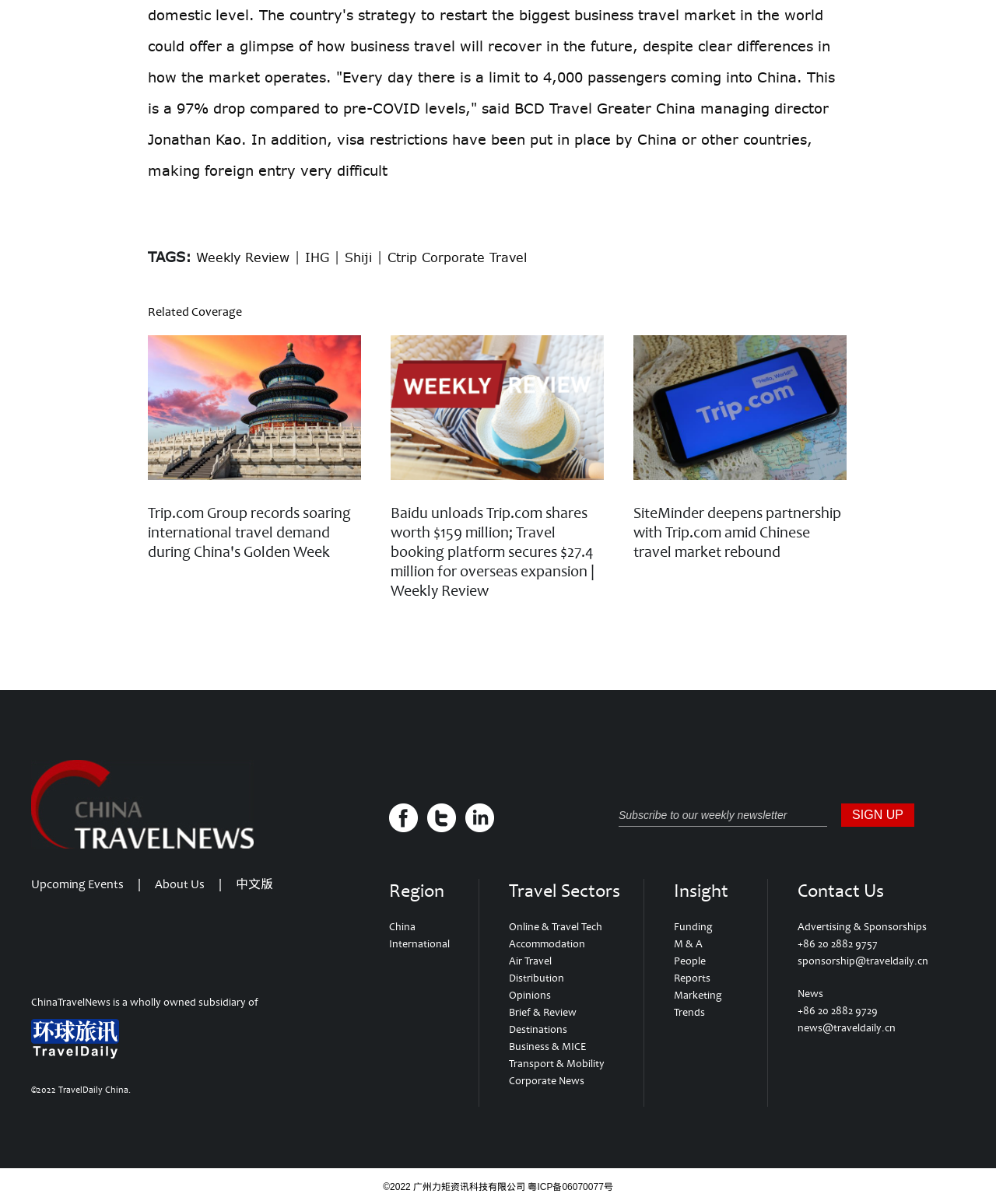Answer this question using a single word or a brief phrase:
What is the category of the first article?

Trip.com Group